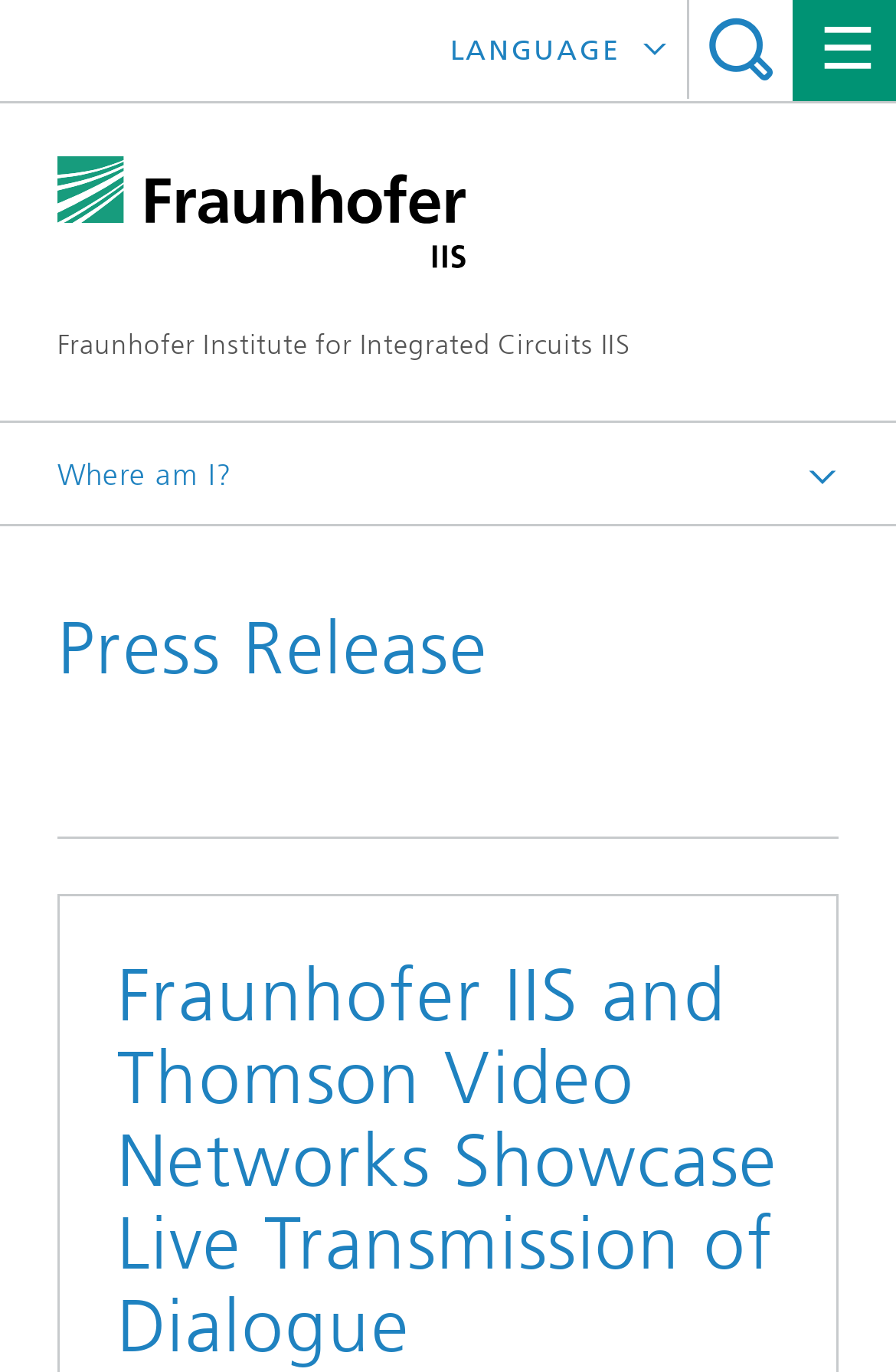Give a detailed account of the webpage's layout and content.

The webpage appears to be a press release page from the Fraunhofer Institute for Integrated Circuits IIS. At the top left, there is a logo of the institute, accompanied by a link to the institute's homepage. Below the logo, there is a search bar with a "SEARCH" button on the right side. 

To the right of the search bar, there is a language selection section with options for Deutsch, Japanese, Chinese, and Korean. Above this section, there is a "LANGUAGE" label. 

On the top right, there is a narrow table with no visible content. Below the language selection section, there is a "Where am I?" label, followed by links to the homepage, pressroom, and a specific year (2013). 

The main content of the page is a press release titled "20130911_AME_Dialogue_Enhancement", which is also the title of the webpage. The press release is headed by a "Press Release" heading.